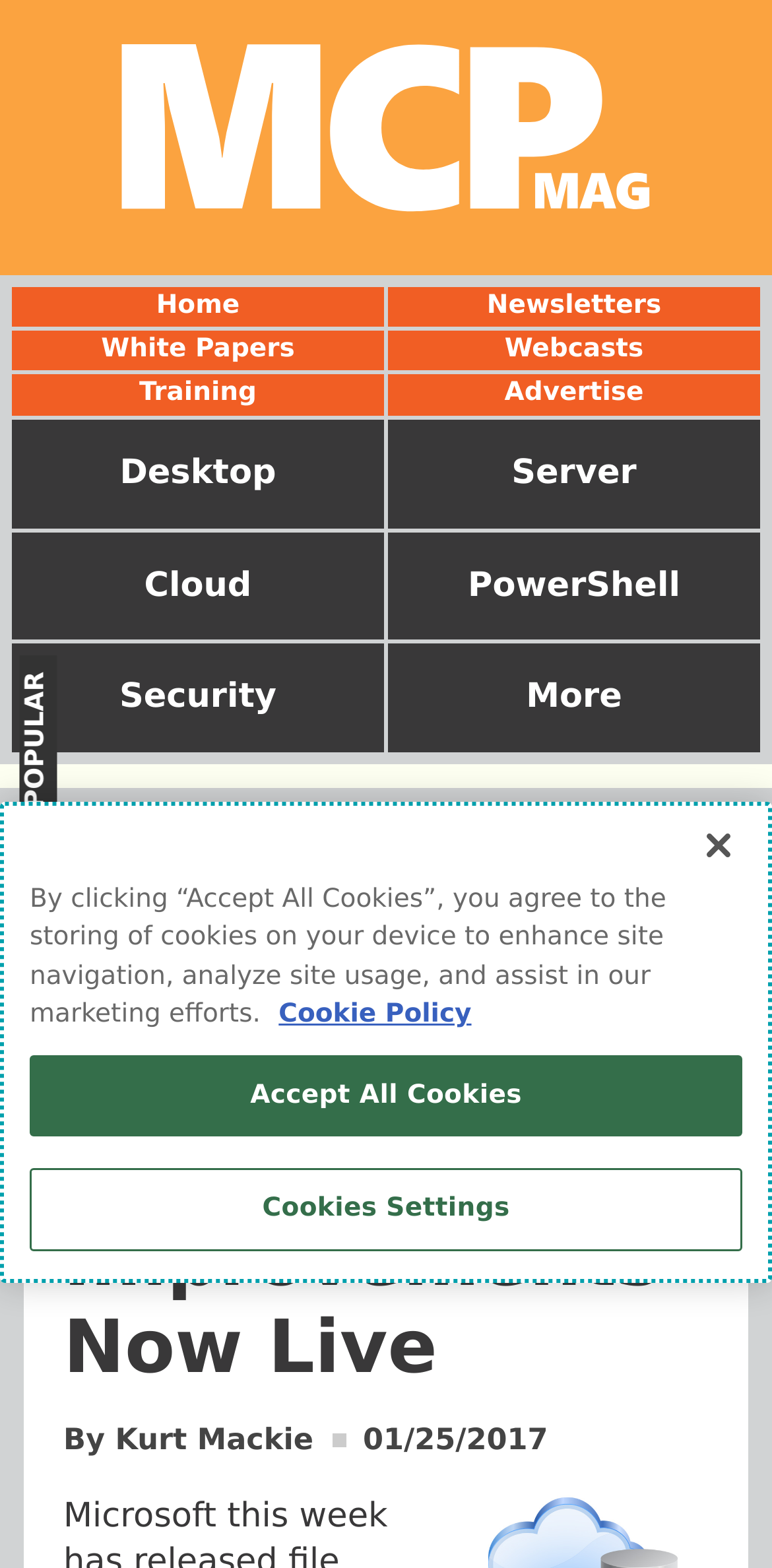Please locate the bounding box coordinates of the element that needs to be clicked to achieve the following instruction: "view white papers". The coordinates should be four float numbers between 0 and 1, i.e., [left, top, right, bottom].

[0.51, 0.187, 0.977, 0.205]